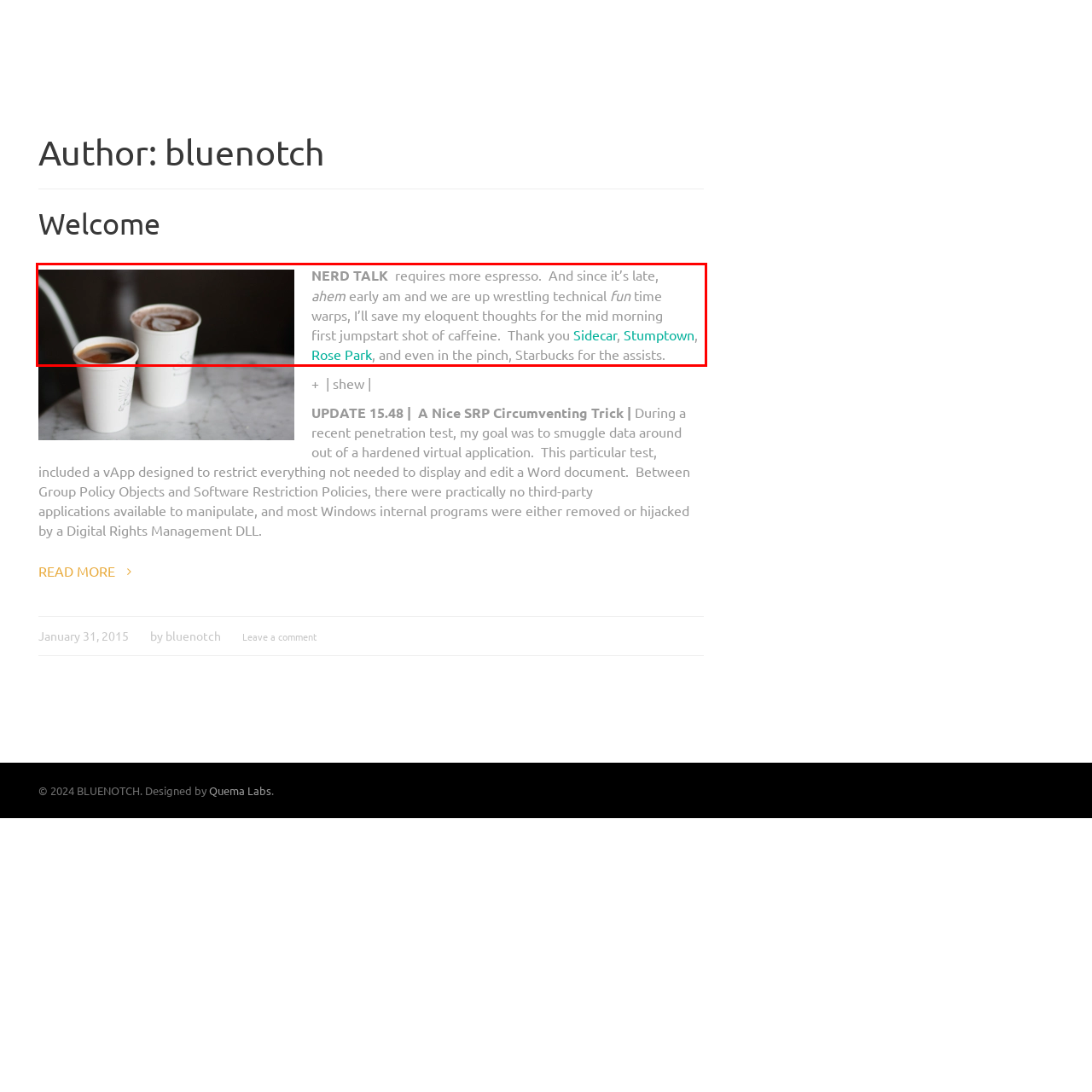The screenshot provided shows a webpage with a red bounding box. Apply OCR to the text within this red bounding box and provide the extracted content.

NERD TALK requires more espresso. And since it’s late, ahem early am and we are up wrestling technical fun time warps, I’ll save my eloquent thoughts for the mid morning first jumpstart shot of caffeine. Thank you Sidecar, Stumptown, Rose Park, and even in the pinch, Starbucks for the assists.